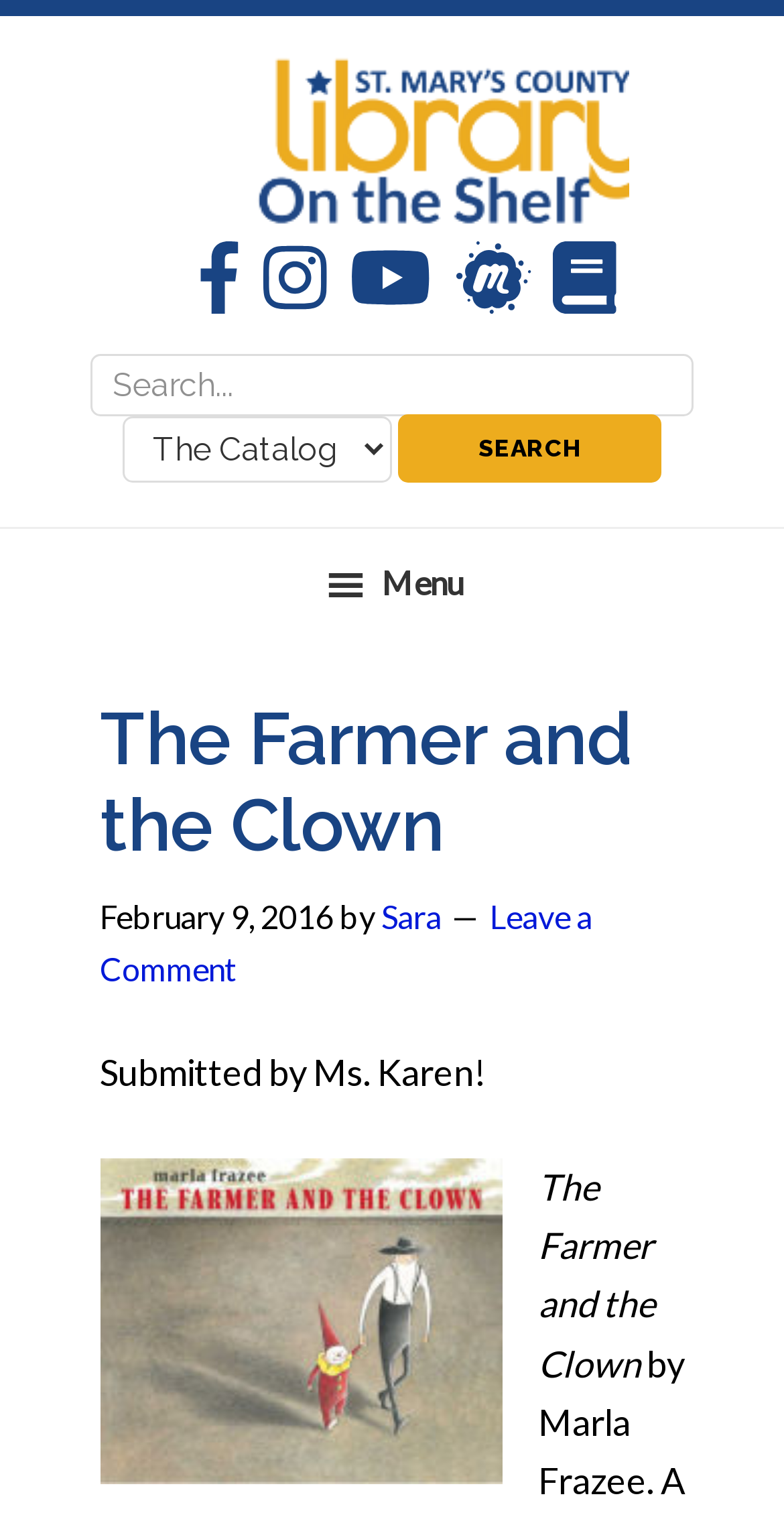Find the bounding box coordinates for the UI element whose description is: "Instagram". The coordinates should be four float numbers between 0 and 1, in the format [left, top, right, bottom].

[0.305, 0.159, 0.416, 0.212]